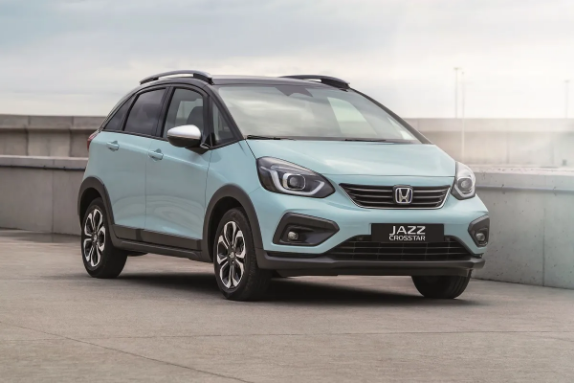What is the name of the hybrid system used in the 2022 Honda Jazz Crosstar?
Please answer the question with as much detail and depth as you can.

The caption states that the 2022 Honda Jazz Crosstar promises to deliver a versatile driving experience with its e:HEV Hybrid system, which is a key feature of this model.